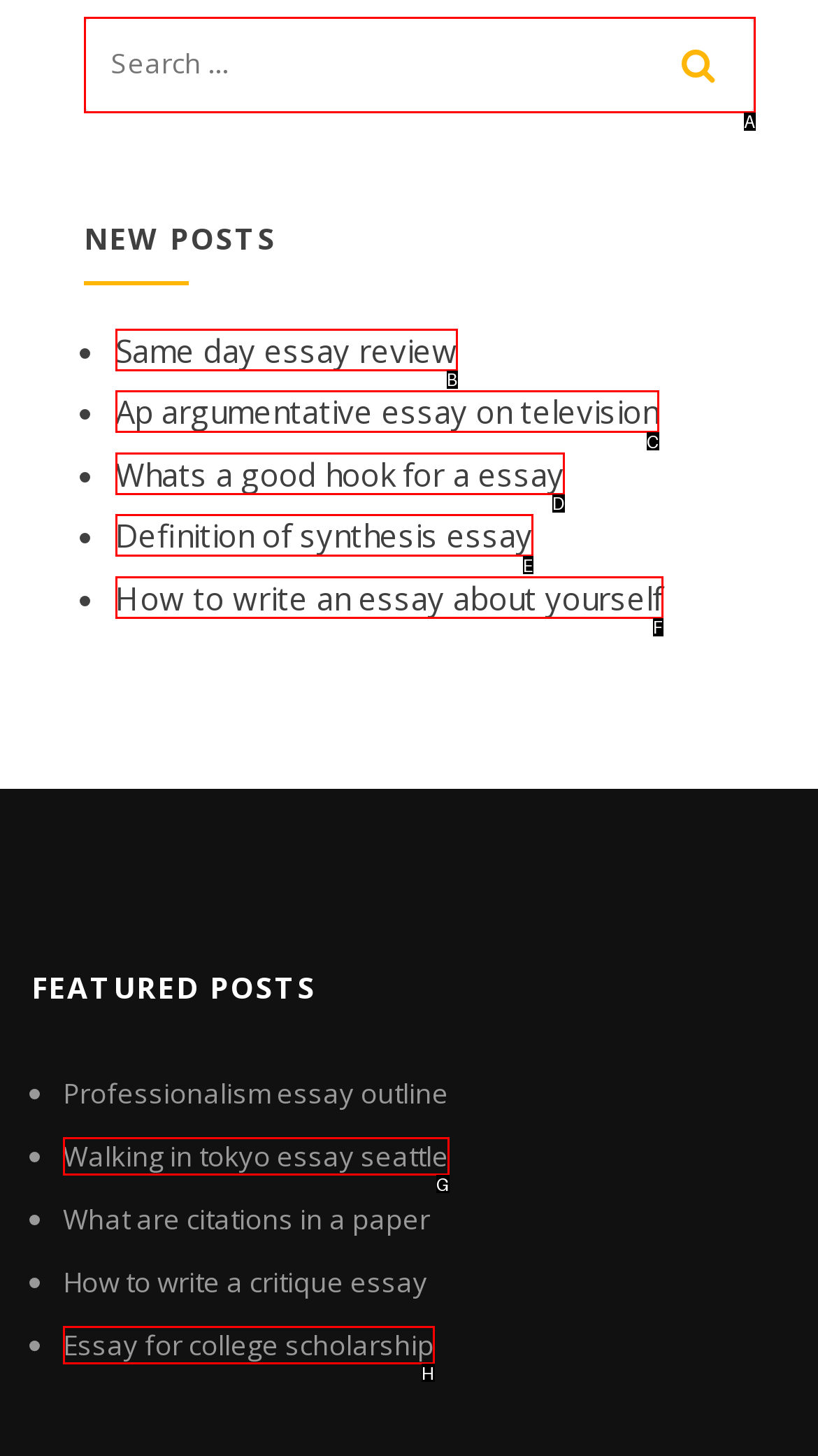Given the description: Walking in tokyo essay seattle, select the HTML element that best matches it. Reply with the letter of your chosen option.

G